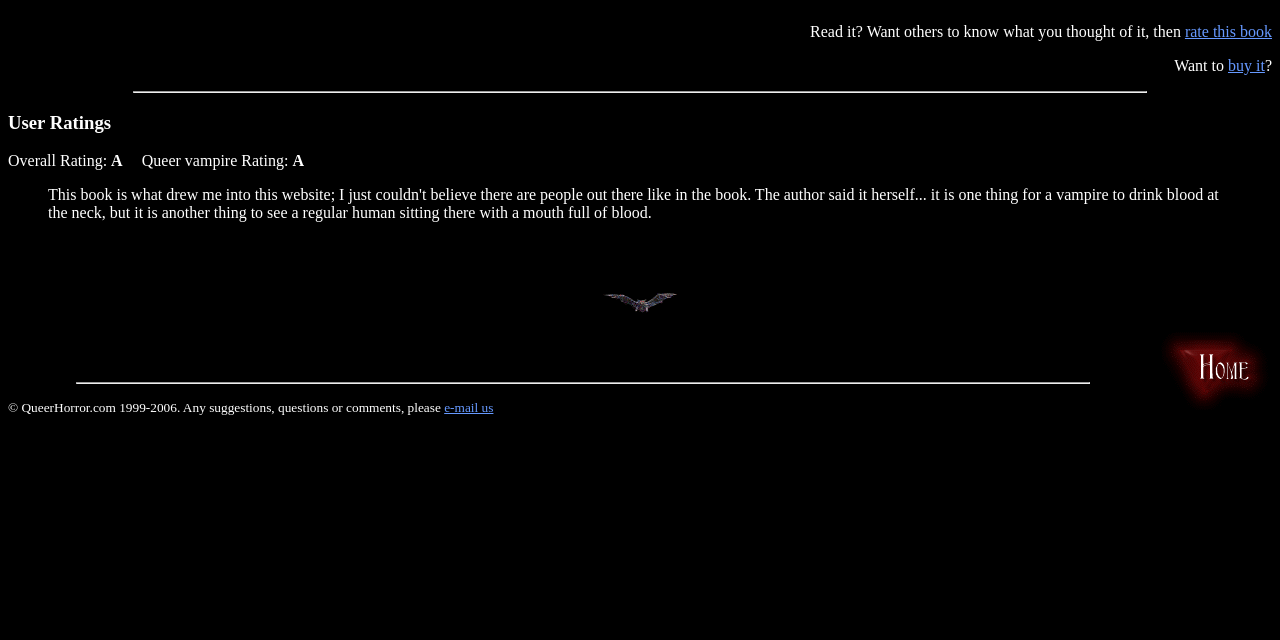Determine the bounding box coordinates of the UI element described below. Use the format (top-left x, top-left y, bottom-right x, bottom-right y) with floating point numbers between 0 and 1: e-mail us

[0.347, 0.625, 0.385, 0.649]